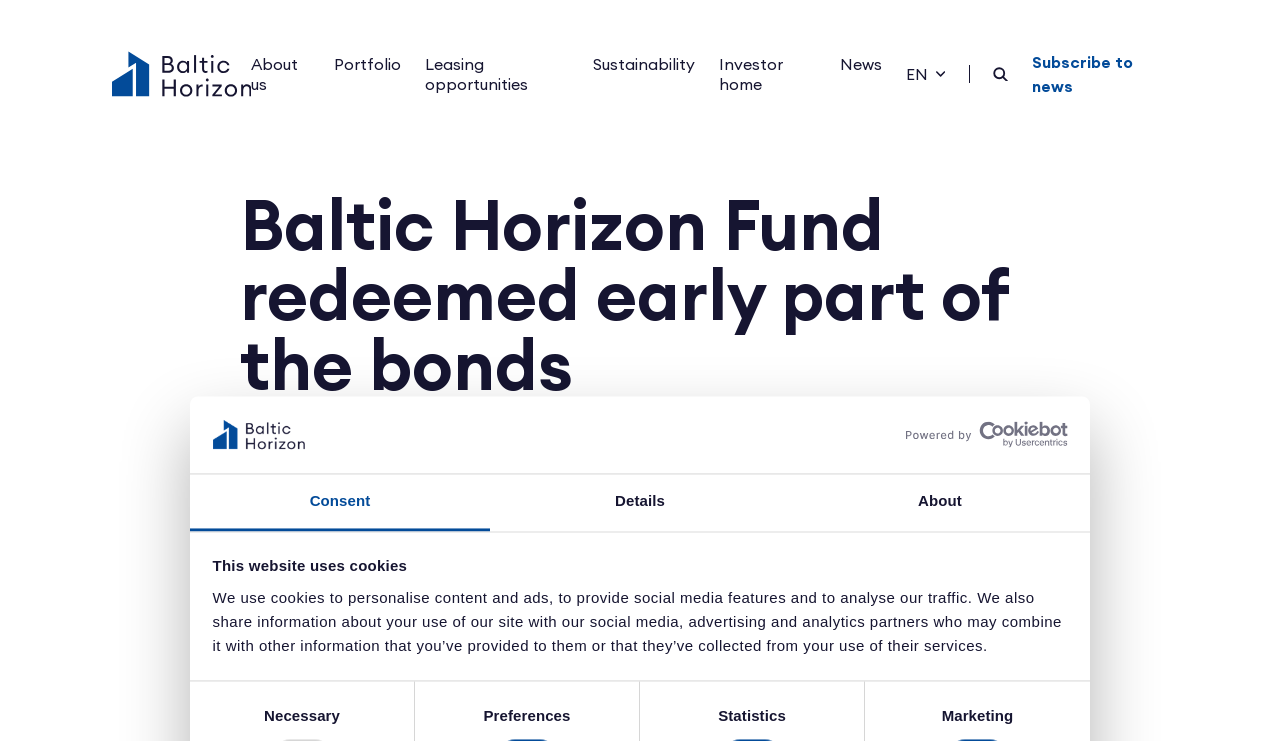Respond with a single word or phrase for the following question: 
What is the logo of the website?

Baltic Horizon